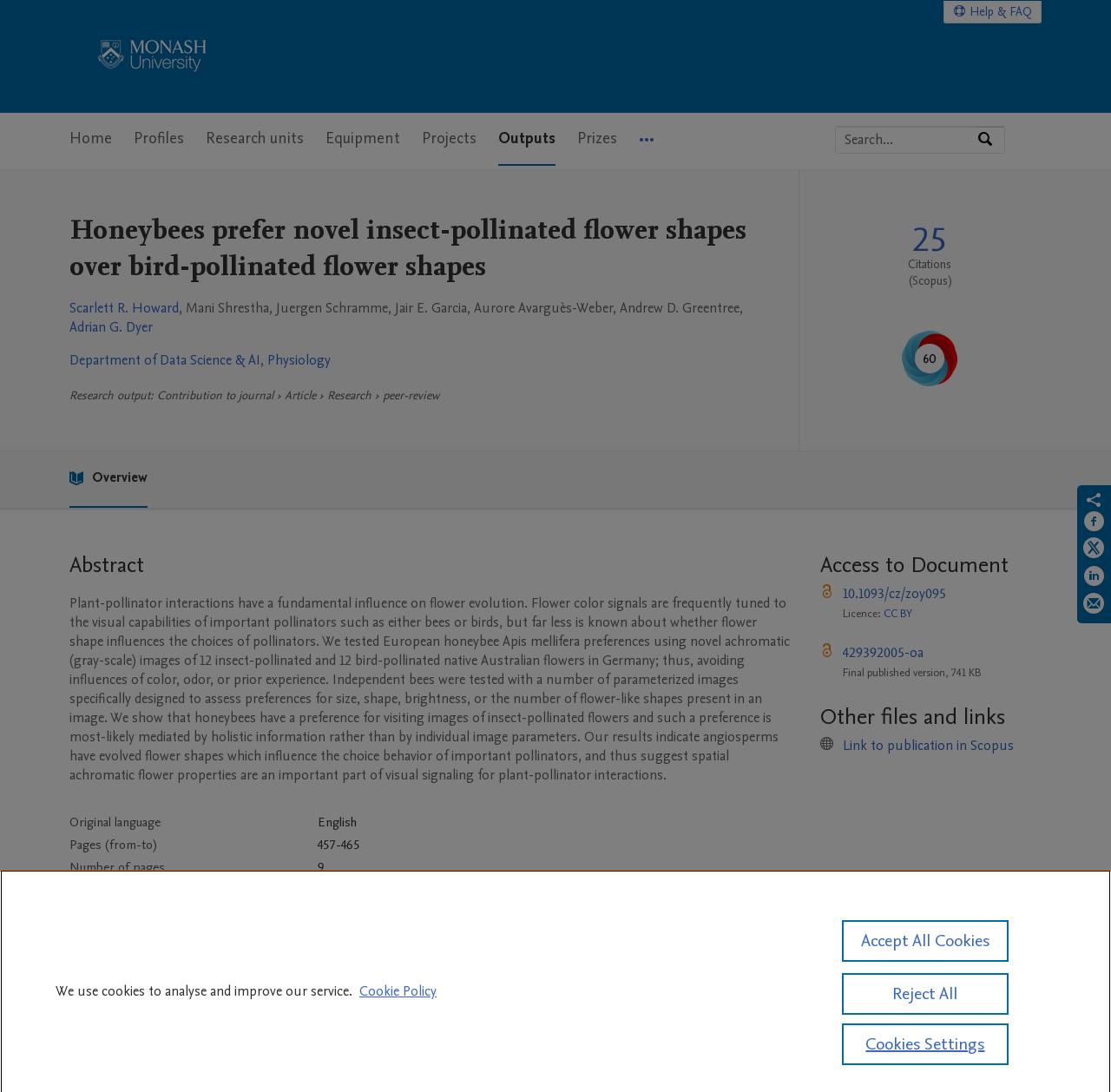Please predict the bounding box coordinates of the element's region where a click is necessary to complete the following instruction: "Access the document". The coordinates should be represented by four float numbers between 0 and 1, i.e., [left, top, right, bottom].

[0.759, 0.535, 0.852, 0.552]